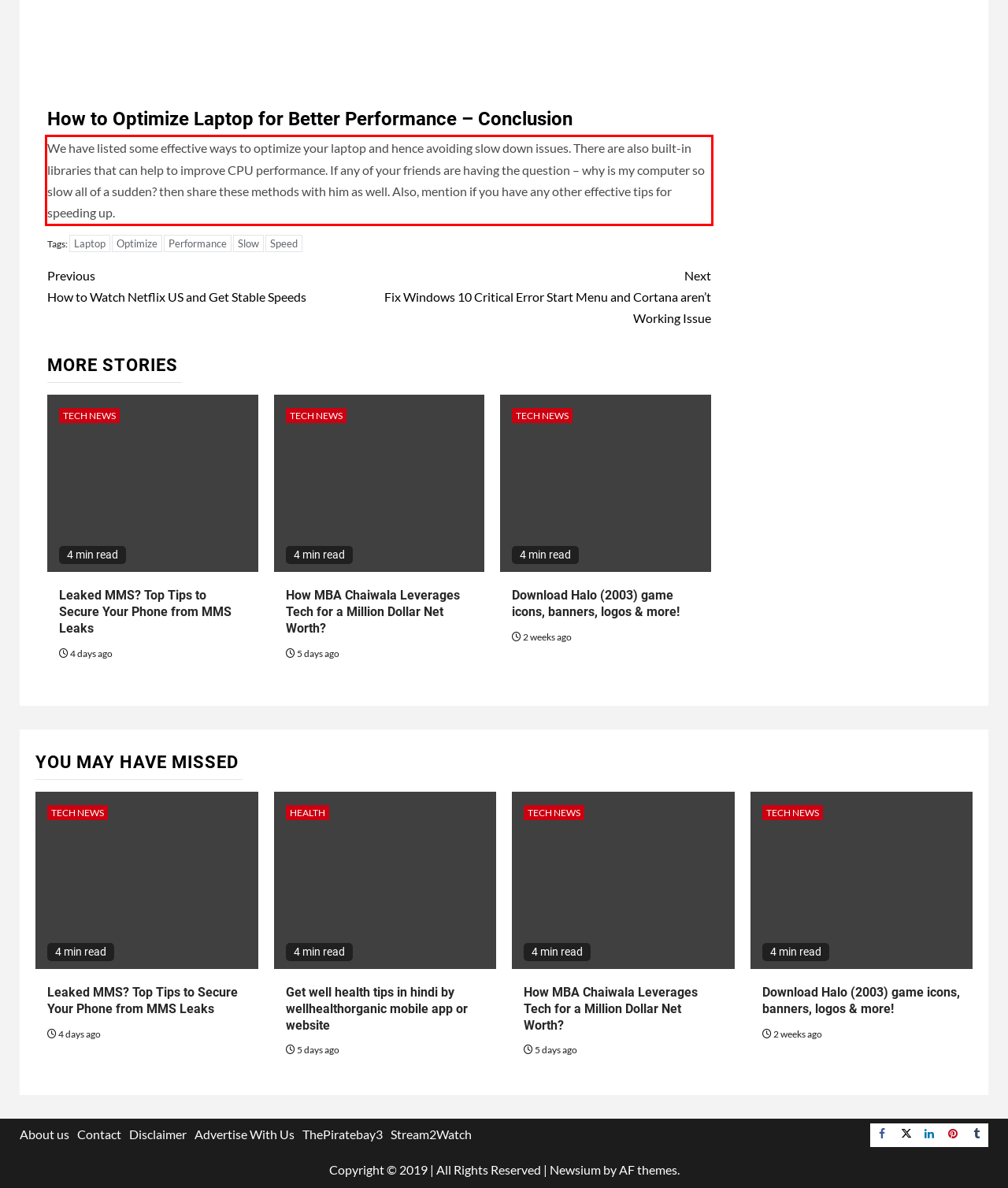Analyze the screenshot of a webpage where a red rectangle is bounding a UI element. Extract and generate the text content within this red bounding box.

We have listed some effective ways to optimize your laptop and hence avoiding slow down issues. There are also built-in libraries that can help to improve CPU performance. If any of your friends are having the question – why is my computer so slow all of a sudden? then share these methods with him as well. Also, mention if you have any other effective tips for speeding up.